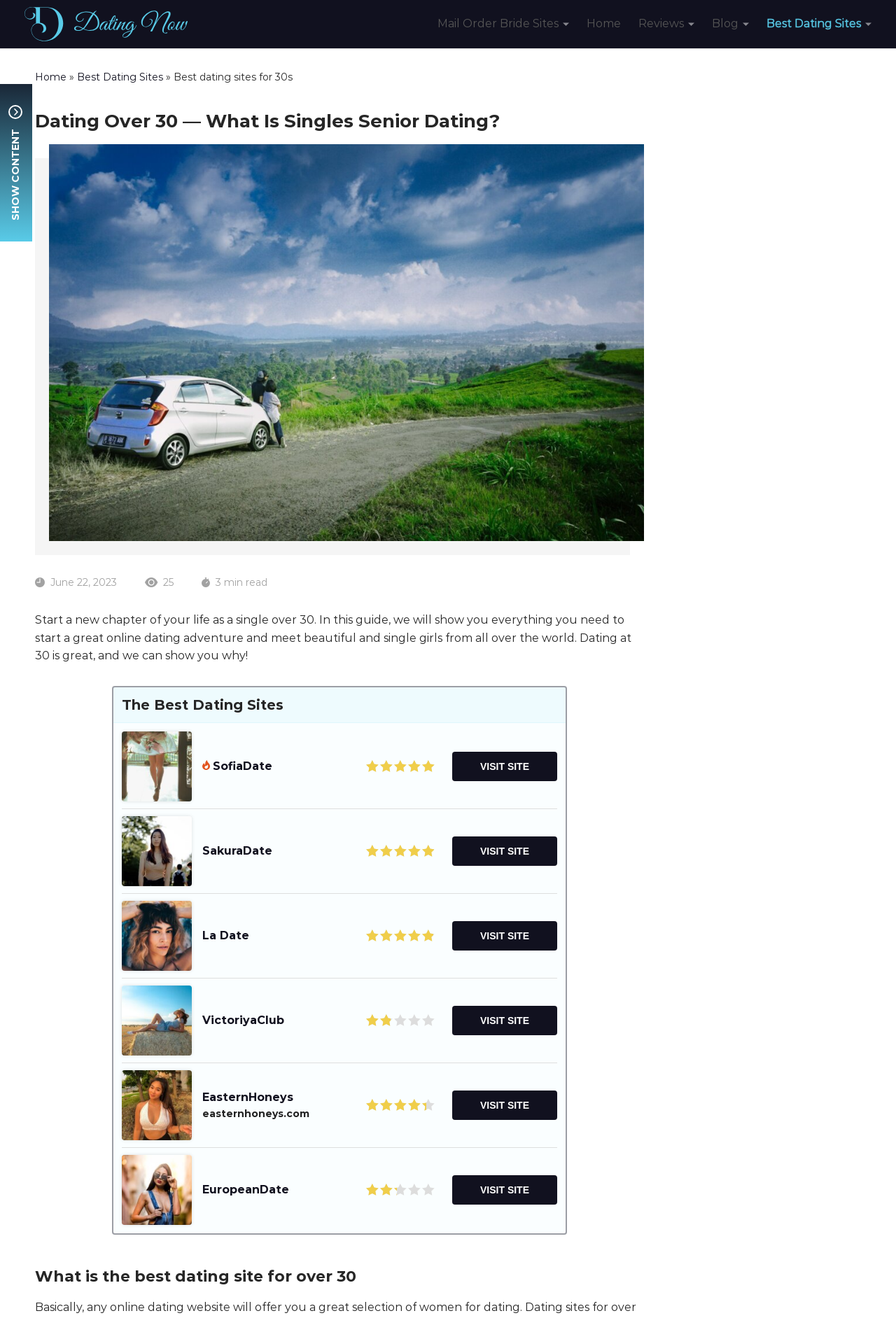Utilize the details in the image to thoroughly answer the following question: What is the purpose of this website?

Based on the webpage's content, it appears to be an online dating platform designed for singles over 30, providing a platform for people to find relationships, companionship, and love.